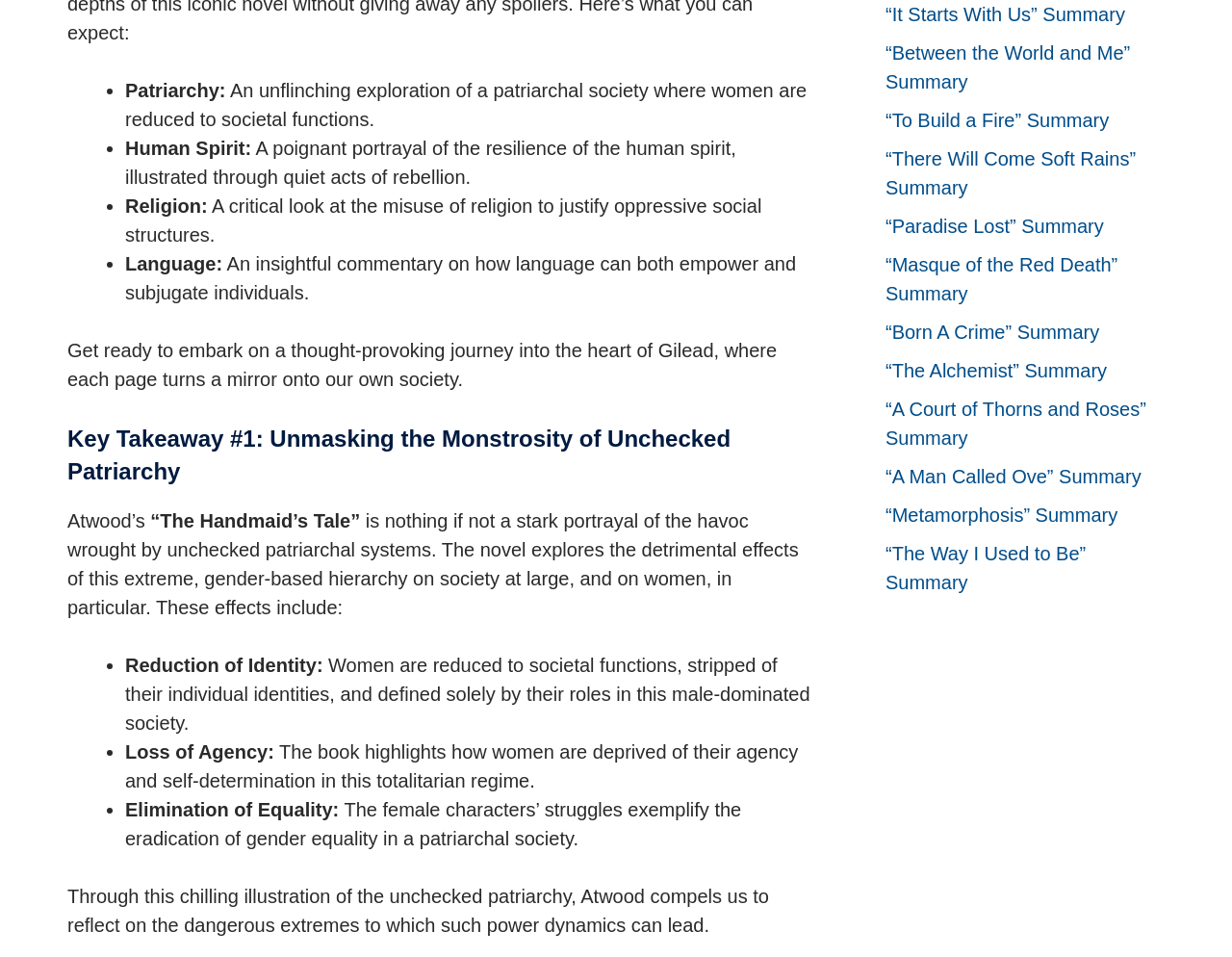Using the webpage screenshot, locate the HTML element that fits the following description and provide its bounding box: "“Born A Crime” Summary".

[0.719, 0.336, 0.892, 0.358]